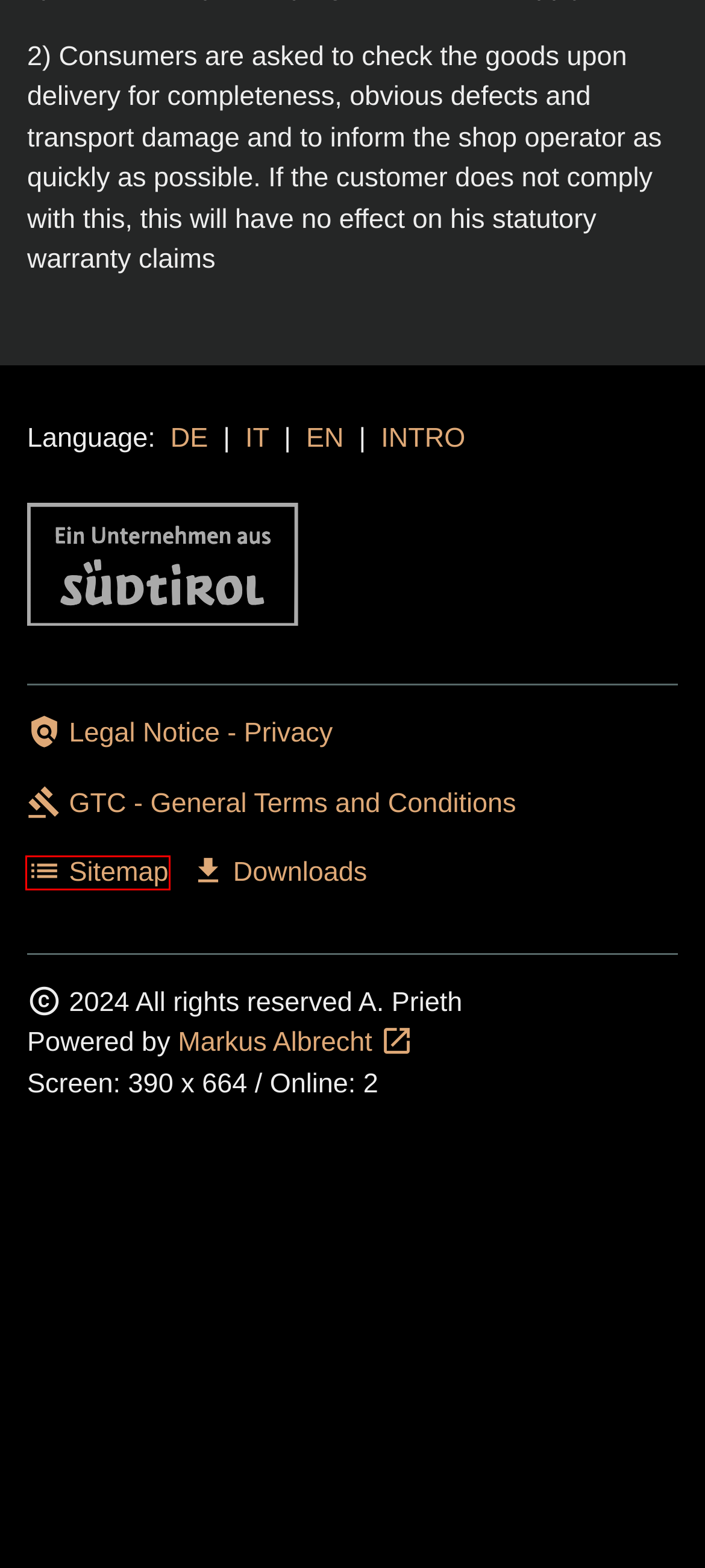Given a webpage screenshot with a UI element marked by a red bounding box, choose the description that best corresponds to the new webpage that will appear after clicking the element. The candidates are:
A. Il tuo contatto per tutto ciò che riguarda l'allevamento
B. Legal Notice - Privacy FarmService Südtirol Alexander Prieth Schlanders South Tyrol
C. Your contact for everything to do with livestock farming
D. Online-Shop FarmService Südtirol Alexander Prieth Schlanders South Tyrol
E. Sitemap www.farmservice-suedtirol.it FarmService Südtirol Alexander Prieth Schlanders South Tyrol
F. Markus Albrecht - Freelancer - Webdesign - Programmierung - Meran Südtirol
G. Downloads FarmService Südtirol Alexander Prieth Schlanders South Tyrol
H. Ihr Ansprechpartner rund um die Viehwirtschaft

E